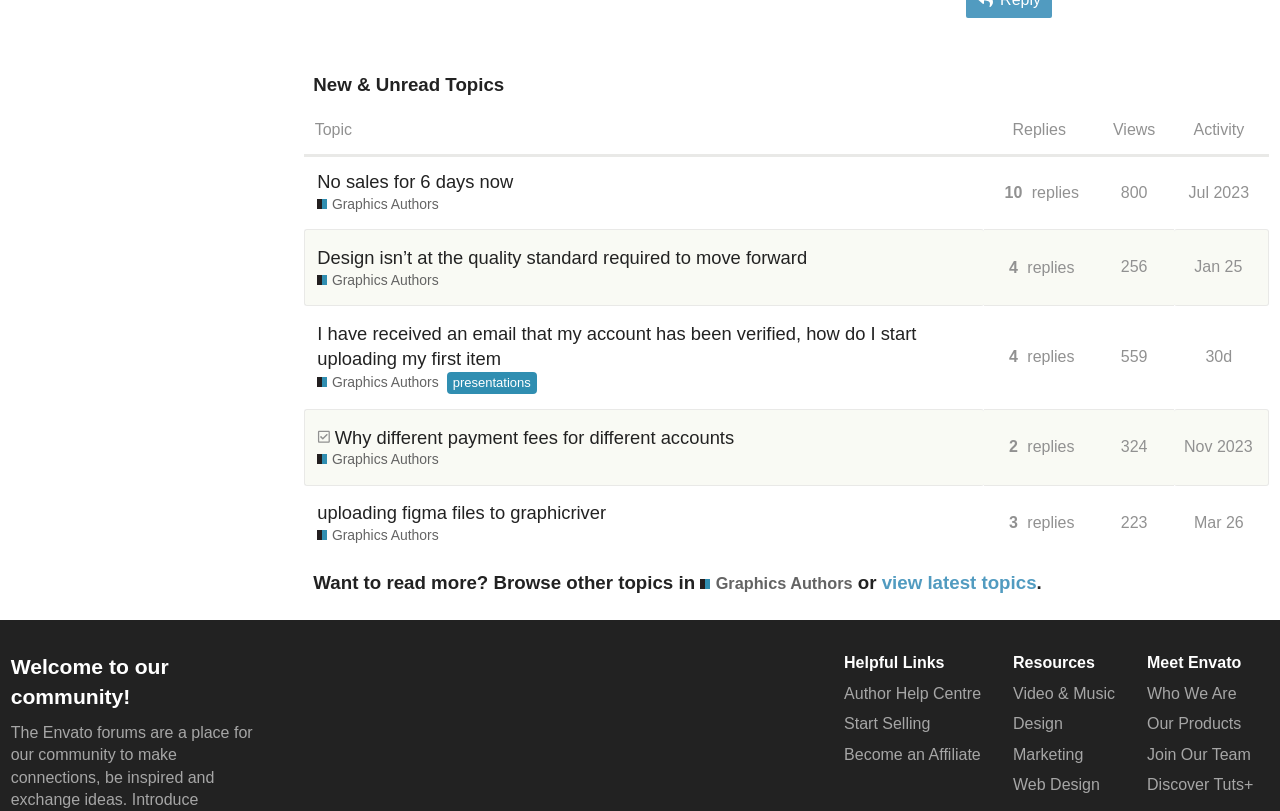Provide a single word or phrase to answer the given question: 
How many replies does the topic 'No sales for 6 days now' have?

10